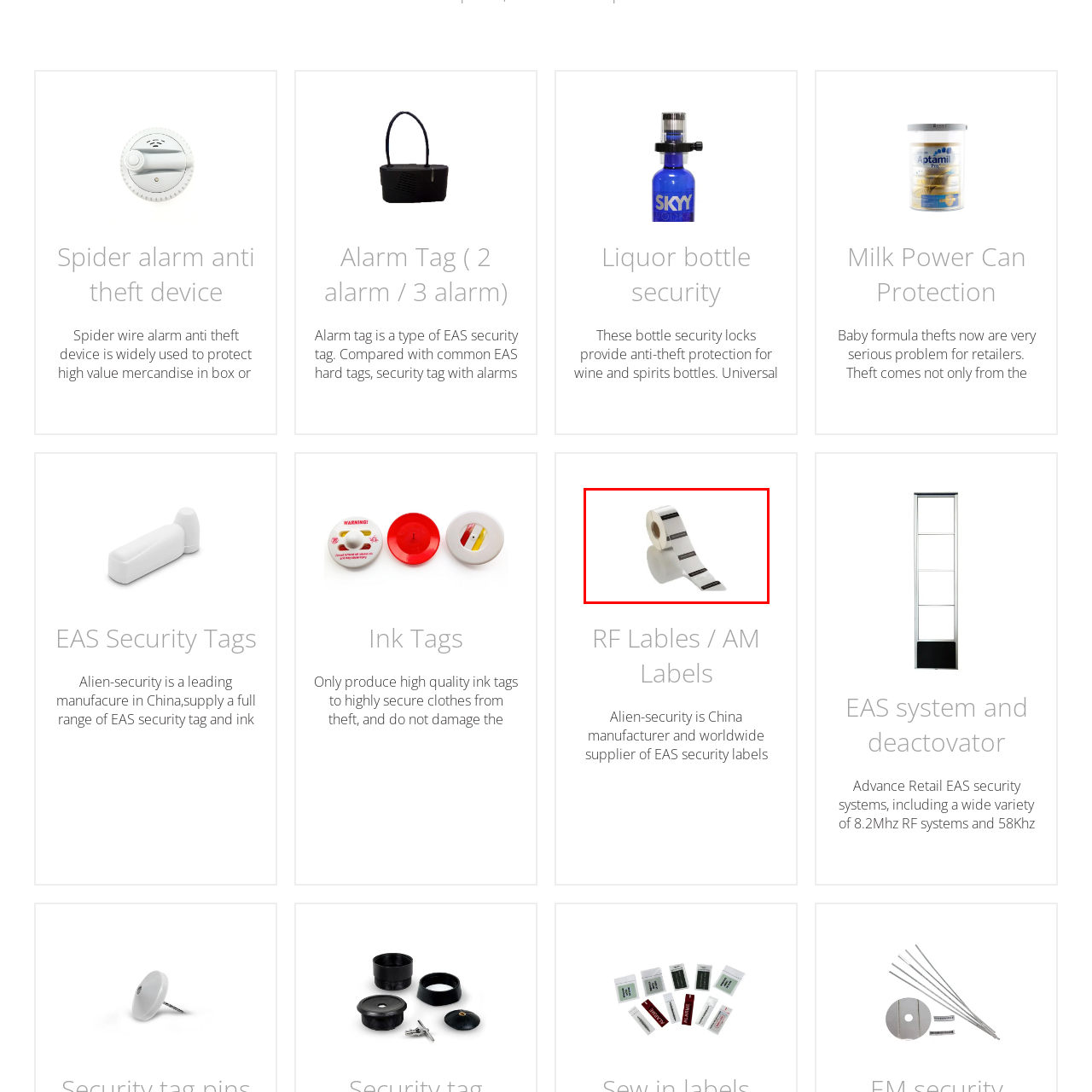Check the highlighted part in pink, What triggers the alarm system? 
Use a single word or phrase for your answer.

Unauthorized removal